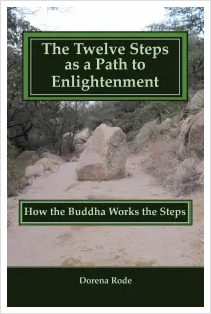What is the subtitle of the book?
Please ensure your answer is as detailed and informative as possible.

The subtitle of the book is stated in a slightly smaller font below the title, which is 'How the Buddha Works the Steps', further emphasizing the book's focus on integrating Twelve Step principles with Buddhist teachings.